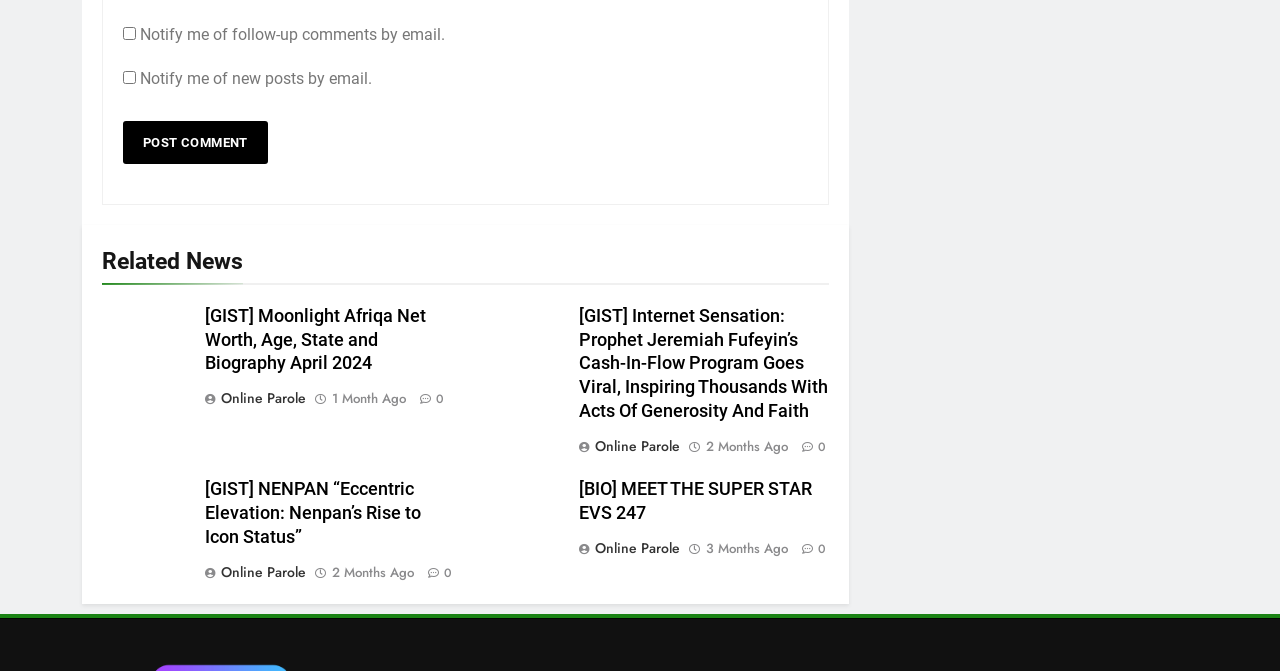Please give a succinct answer to the question in one word or phrase:
What is the topic of the first article?

Moonlight Afriqa